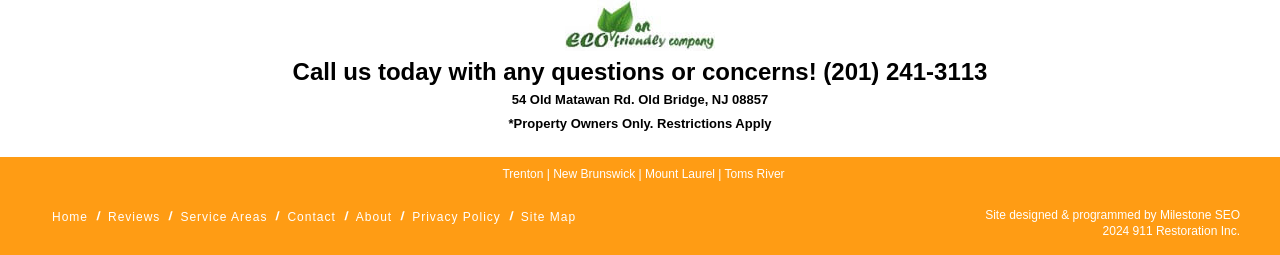What cities are listed as service areas?
Please give a detailed answer to the question using the information shown in the image.

The cities can be found in the link elements 'Trenton', 'New Brunswick', 'Mount Laurel', and 'Toms River' which are located in the middle of the webpage.